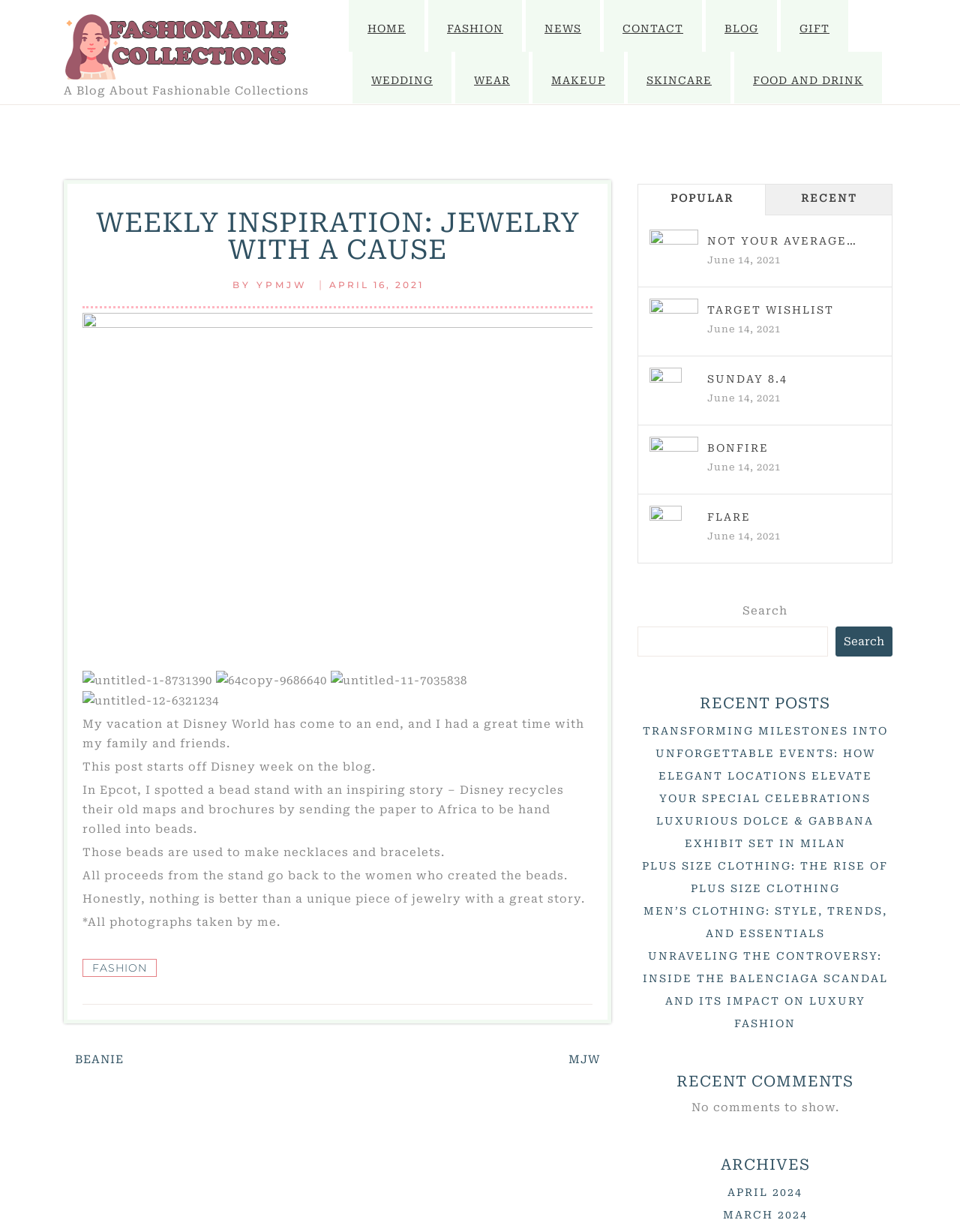How many images are in the article?
Can you offer a detailed and complete answer to this question?

The article contains four images, which can be identified by their bounding box coordinates and OCR text. The images are 'untitled-1-8731390', '64copy-9686640', 'untitled-11-7035838', and 'untitled-12-6321234'.